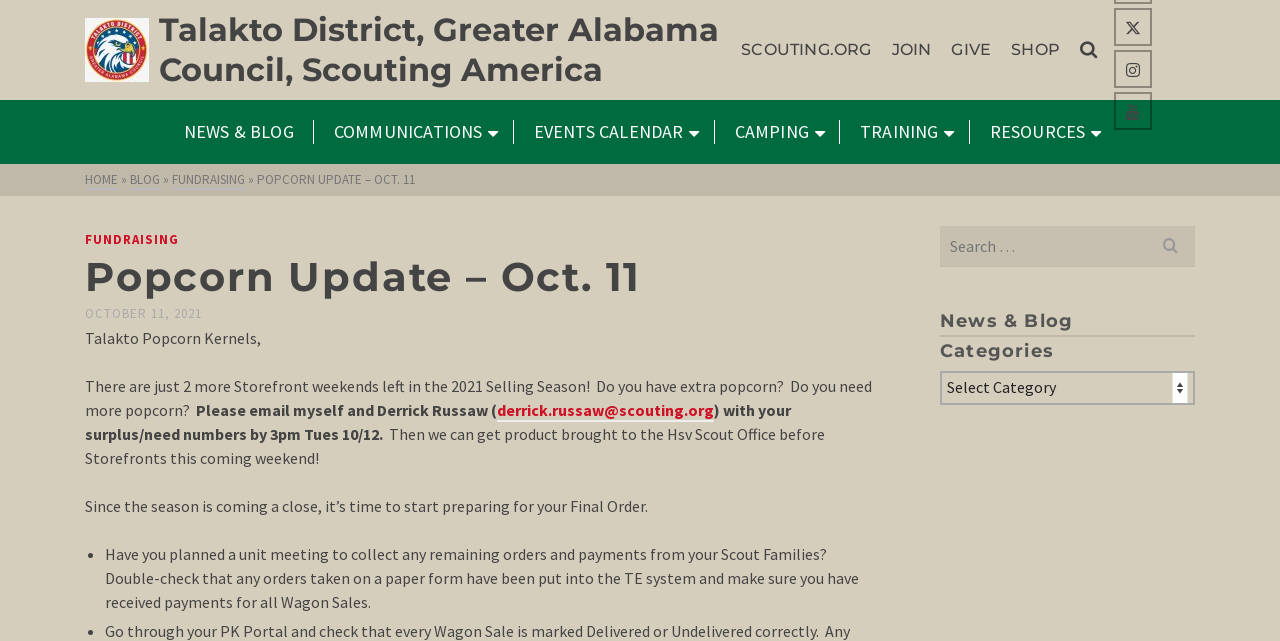Locate the bounding box coordinates of the item that should be clicked to fulfill the instruction: "View FUNDRAISING page".

[0.134, 0.267, 0.191, 0.296]